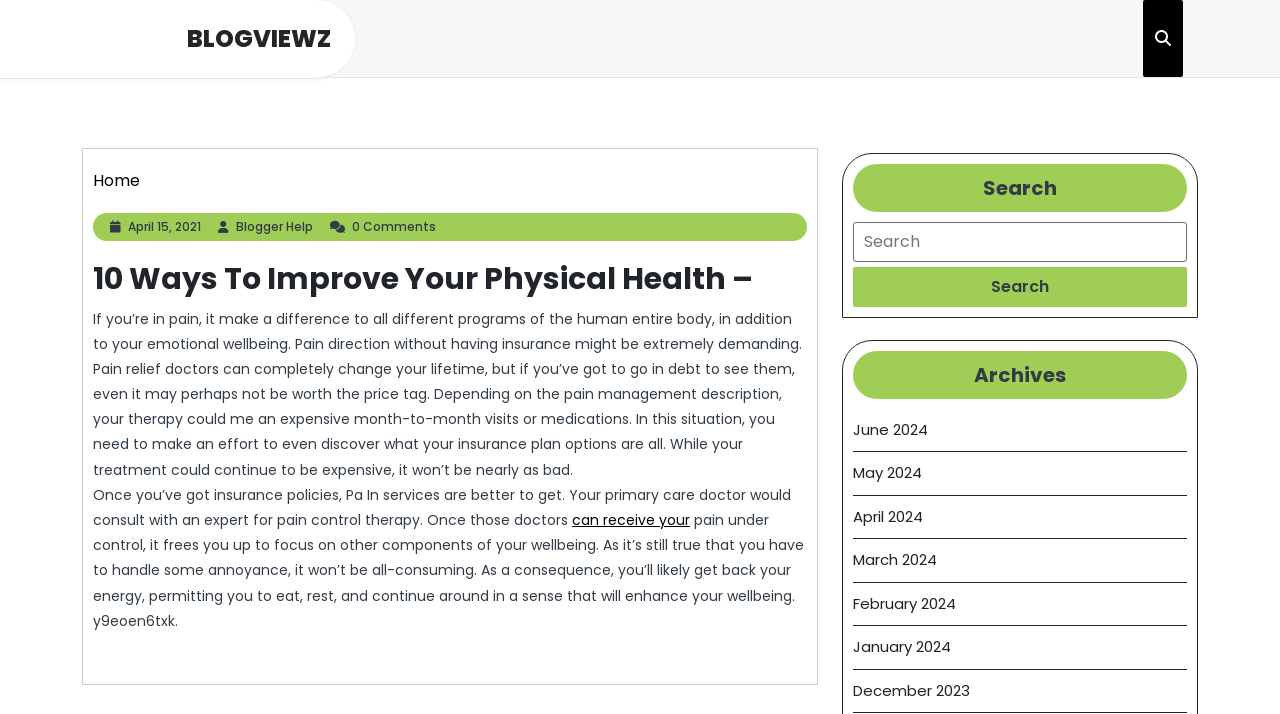Your task is to extract the text of the main heading from the webpage.

10 Ways To Improve Your Physical Health –